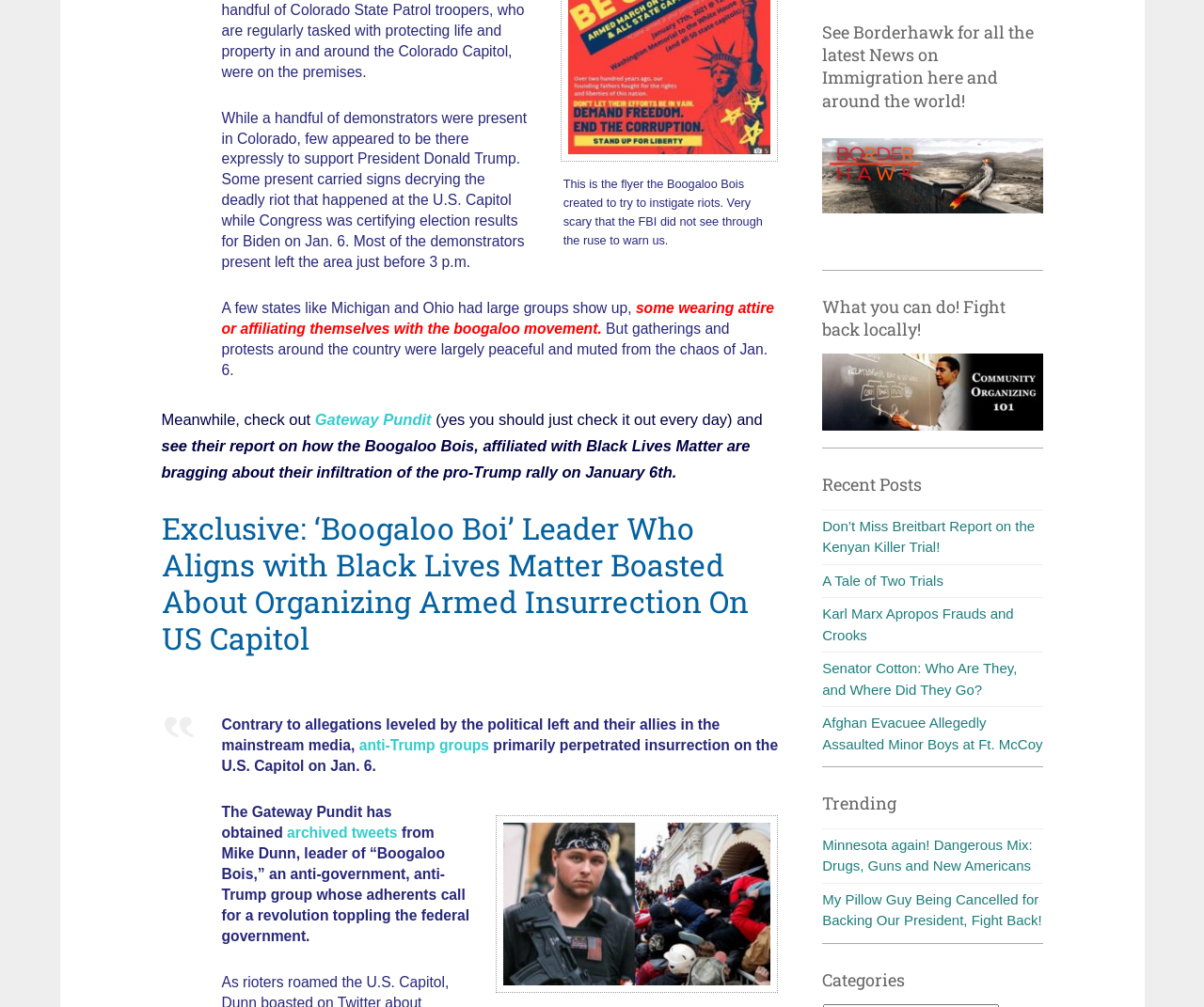Please provide a brief answer to the question using only one word or phrase: 
What is the purpose of the section 'What you can do! Fight back locally!'?

To encourage local action